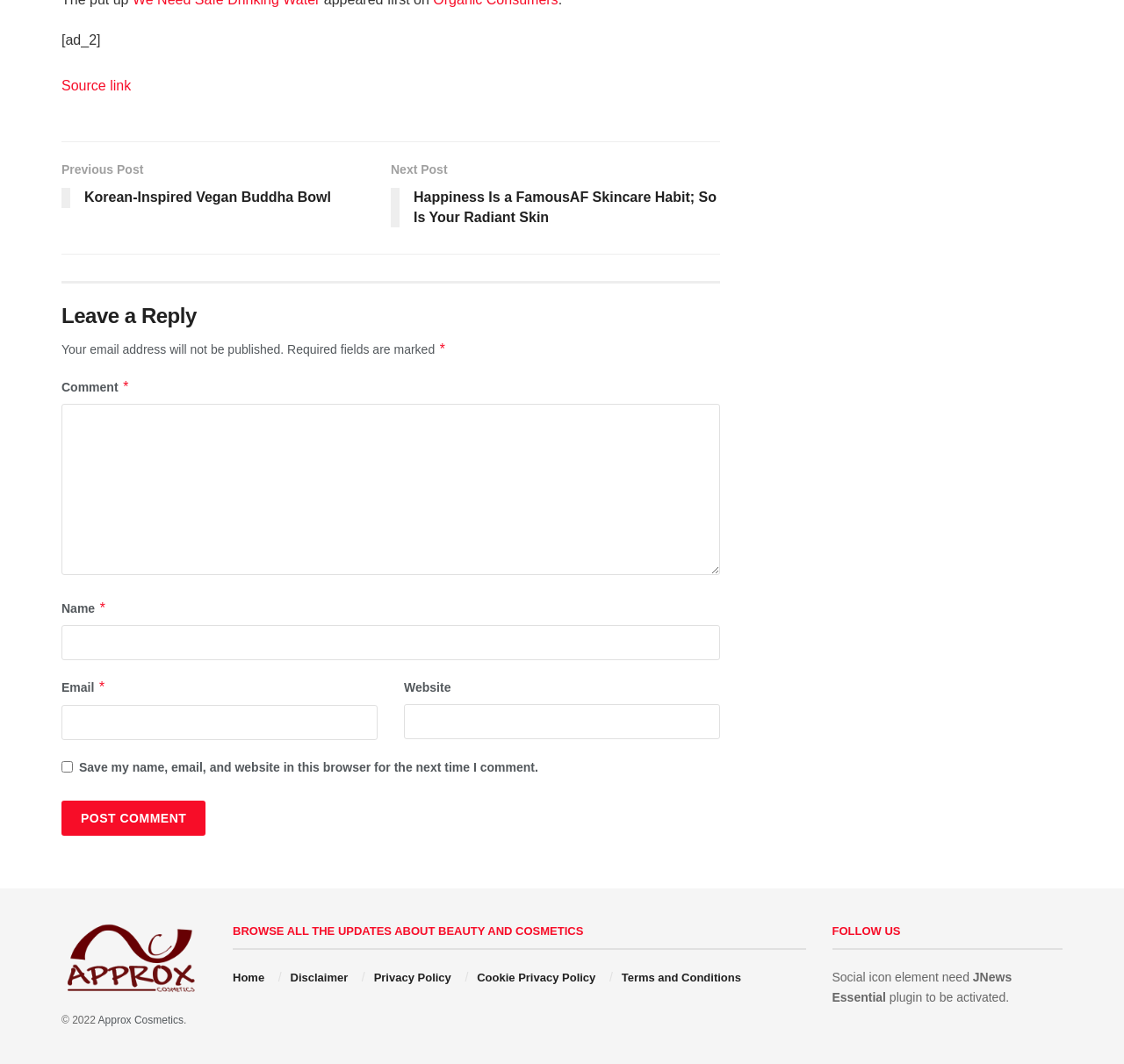Pinpoint the bounding box coordinates of the clickable area necessary to execute the following instruction: "Enter your comment in the 'Comment' field". The coordinates should be given as four float numbers between 0 and 1, namely [left, top, right, bottom].

[0.055, 0.38, 0.641, 0.541]